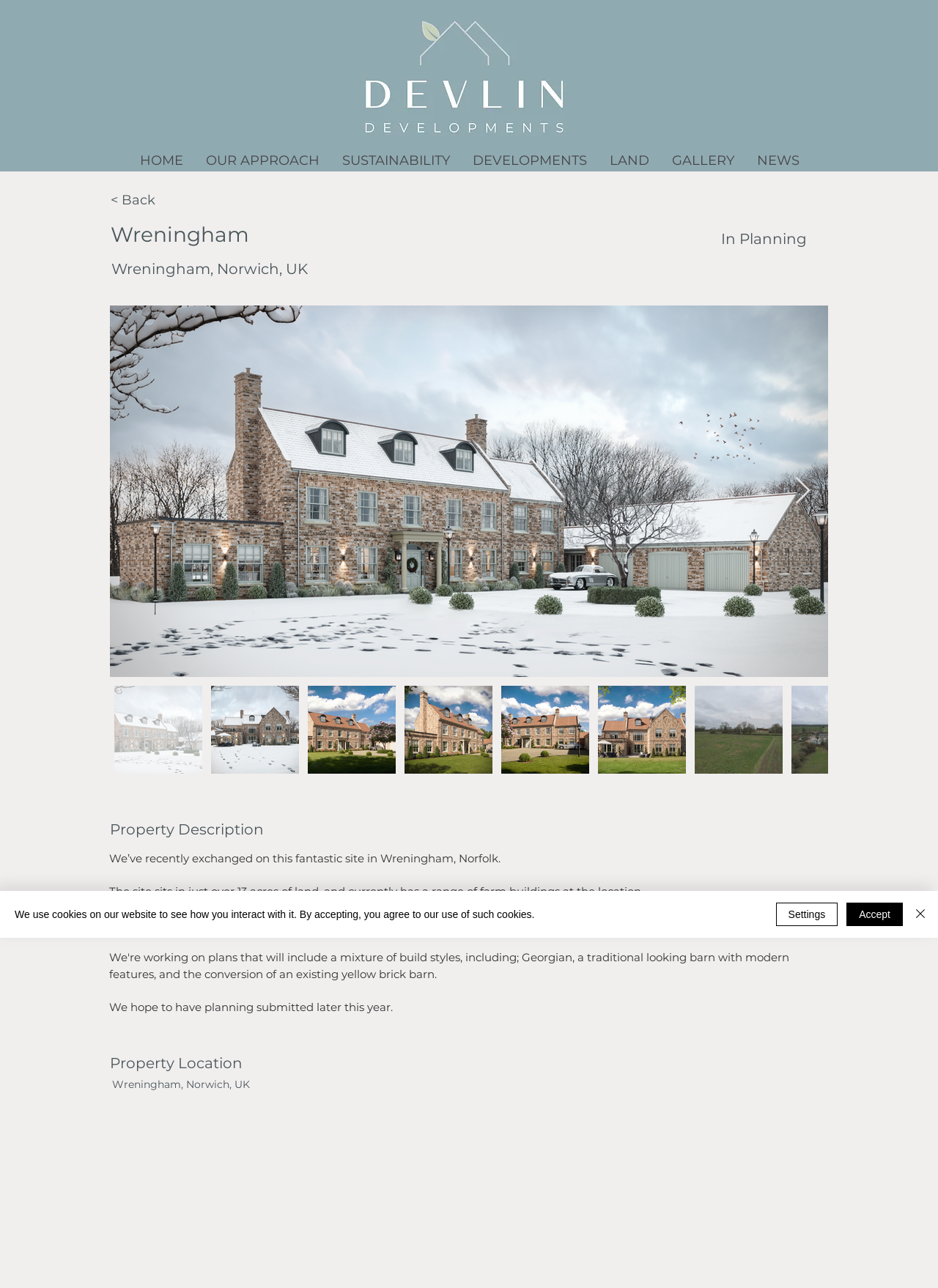Find the bounding box coordinates of the area to click in order to follow the instruction: "Click the HOME link".

[0.136, 0.116, 0.207, 0.133]